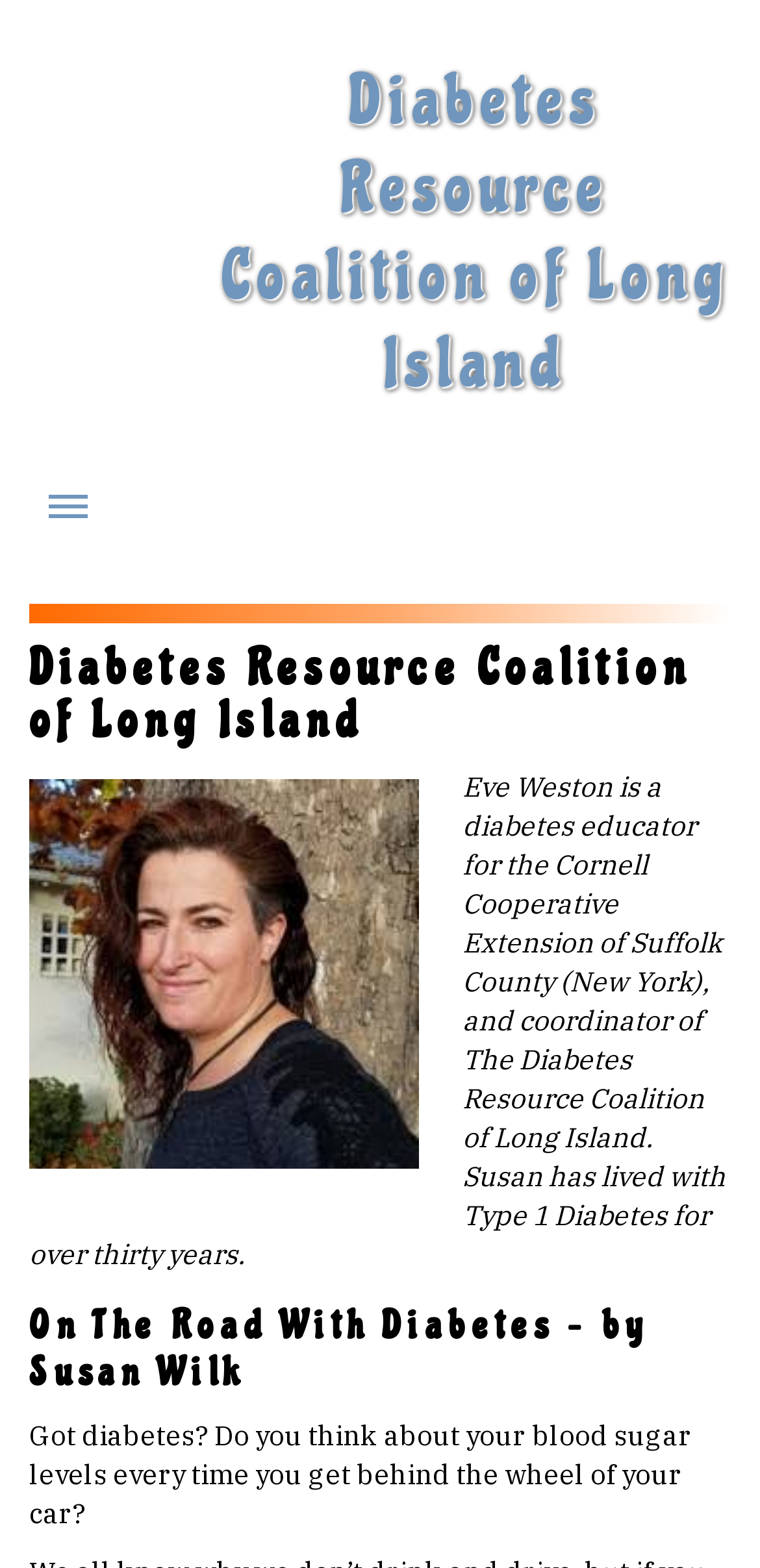What is the topic of the article 'On The Road With Diabetes'?
Answer the question in as much detail as possible.

The answer can be inferred from the heading 'On The Road With Diabetes – by Susan Wilk' and the subsequent StaticText element which asks 'Got diabetes? Do you think about your blood sugar levels every time you get behind the wheel of your car?'